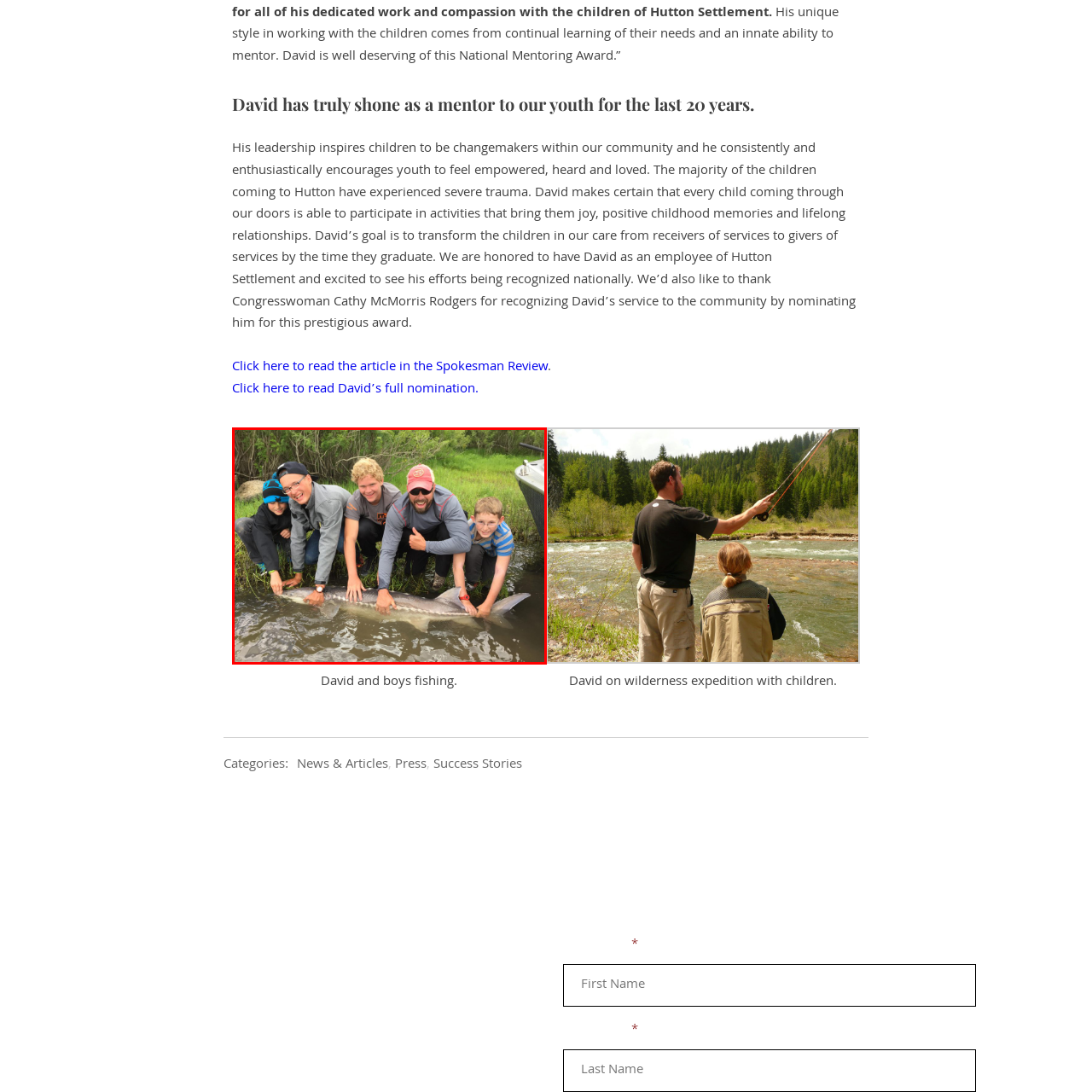Detail the contents of the image within the red outline in an elaborate manner.

In this heartwarming image, a group of five individuals, including a smiling adult and four boys, stands together at the water’s edge. They are proudly holding onto a large sturgeon, showcasing their successful fishing expedition. The adult, wearing a red cap and sunglasses, gives a thumbs-up, embodying an enthusiastic mentoring spirit. The boys, dressed in a blend of casual attire including hooded jackets and shorts, display a mix of excitement and pride as they participate in this memorable outdoor experience. The background features lush greenery and water, highlighting the beauty of nature and the joy of spending time outdoors. This moment represents the impactful mentoring relationship David has developed over the years, as he guides and inspires the youth in his care through activities like fishing, building positive memories and fostering a sense of empowerment.